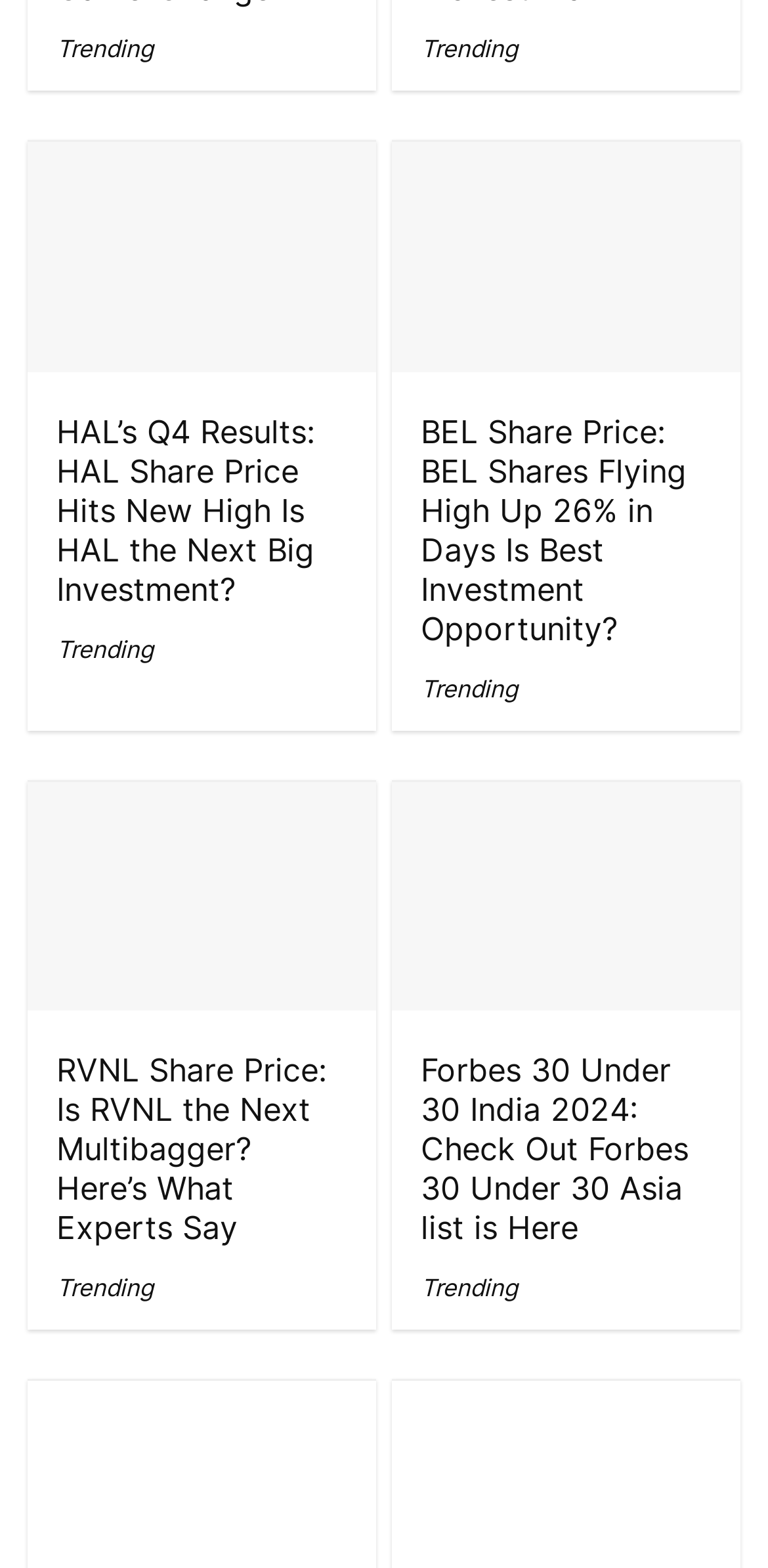Look at the image and answer the question in detail:
How many articles are on this page?

There are four articles on this page, each with its own heading, link, and image, and they are arranged in a vertical layout.